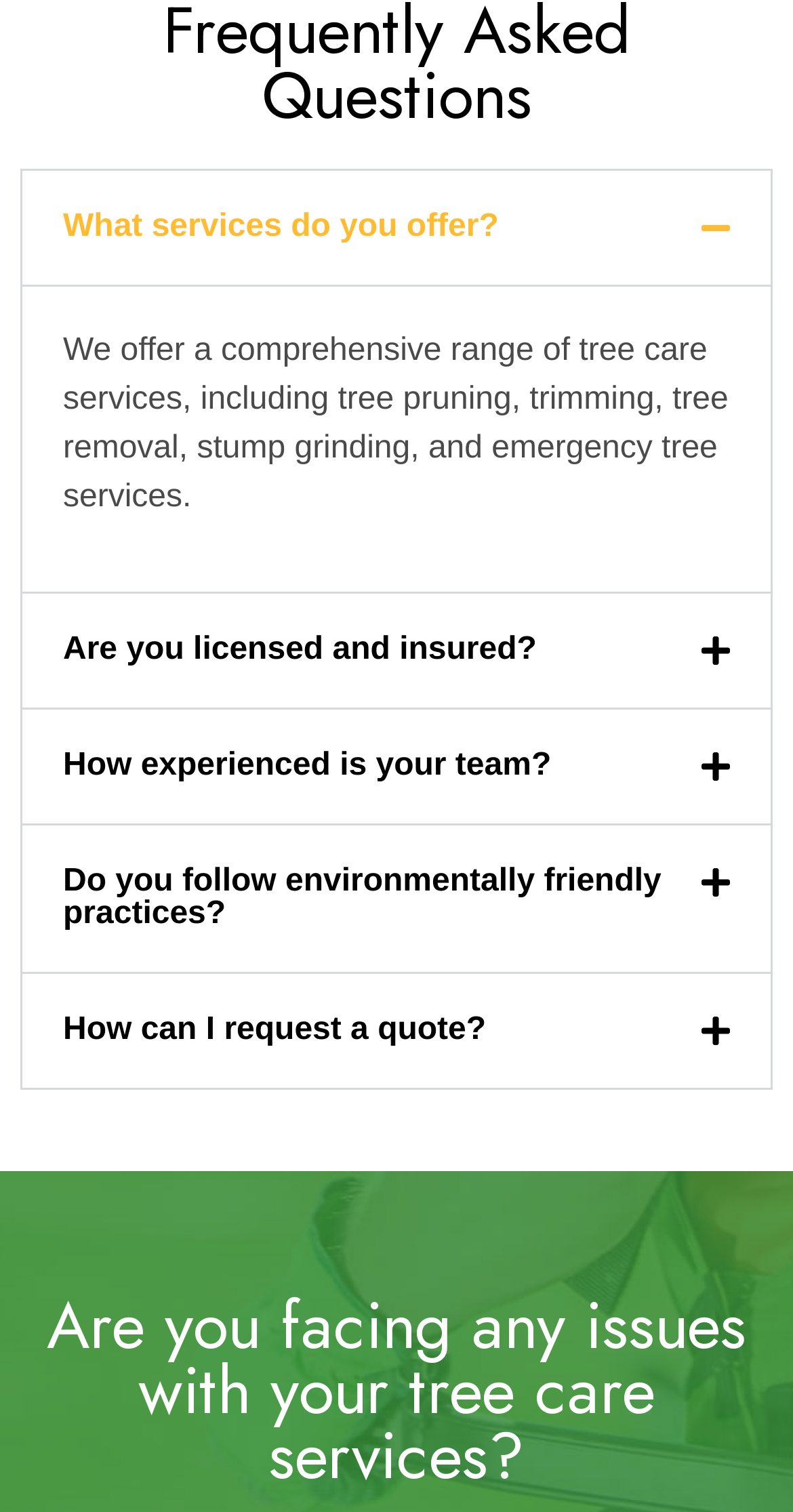Respond with a single word or phrase:
What services are offered by this company?

Tree care services